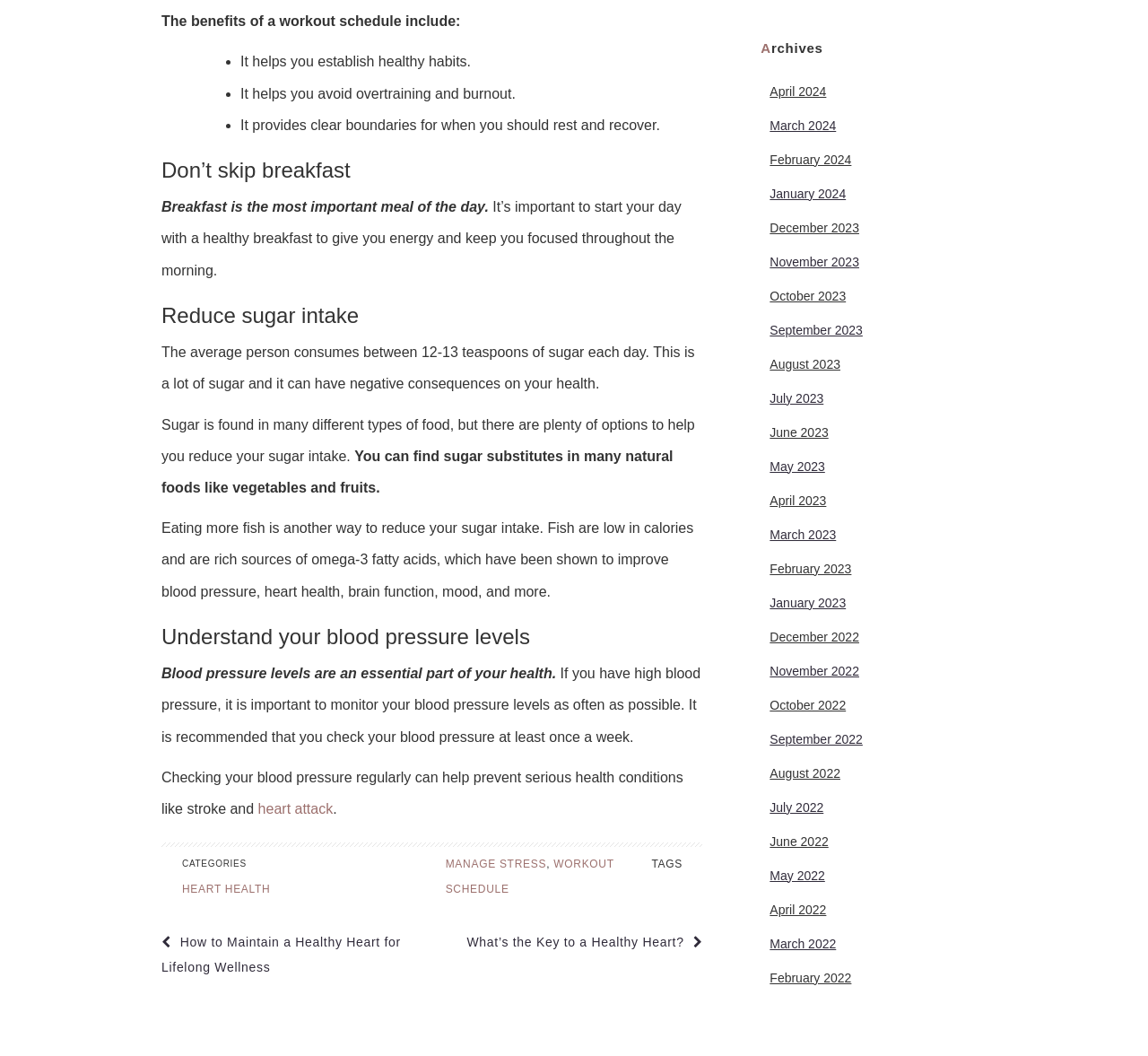Extract the bounding box coordinates for the UI element described by the text: "workout schedule". The coordinates should be in the form of [left, top, right, bottom] with values between 0 and 1.

[0.388, 0.812, 0.535, 0.848]